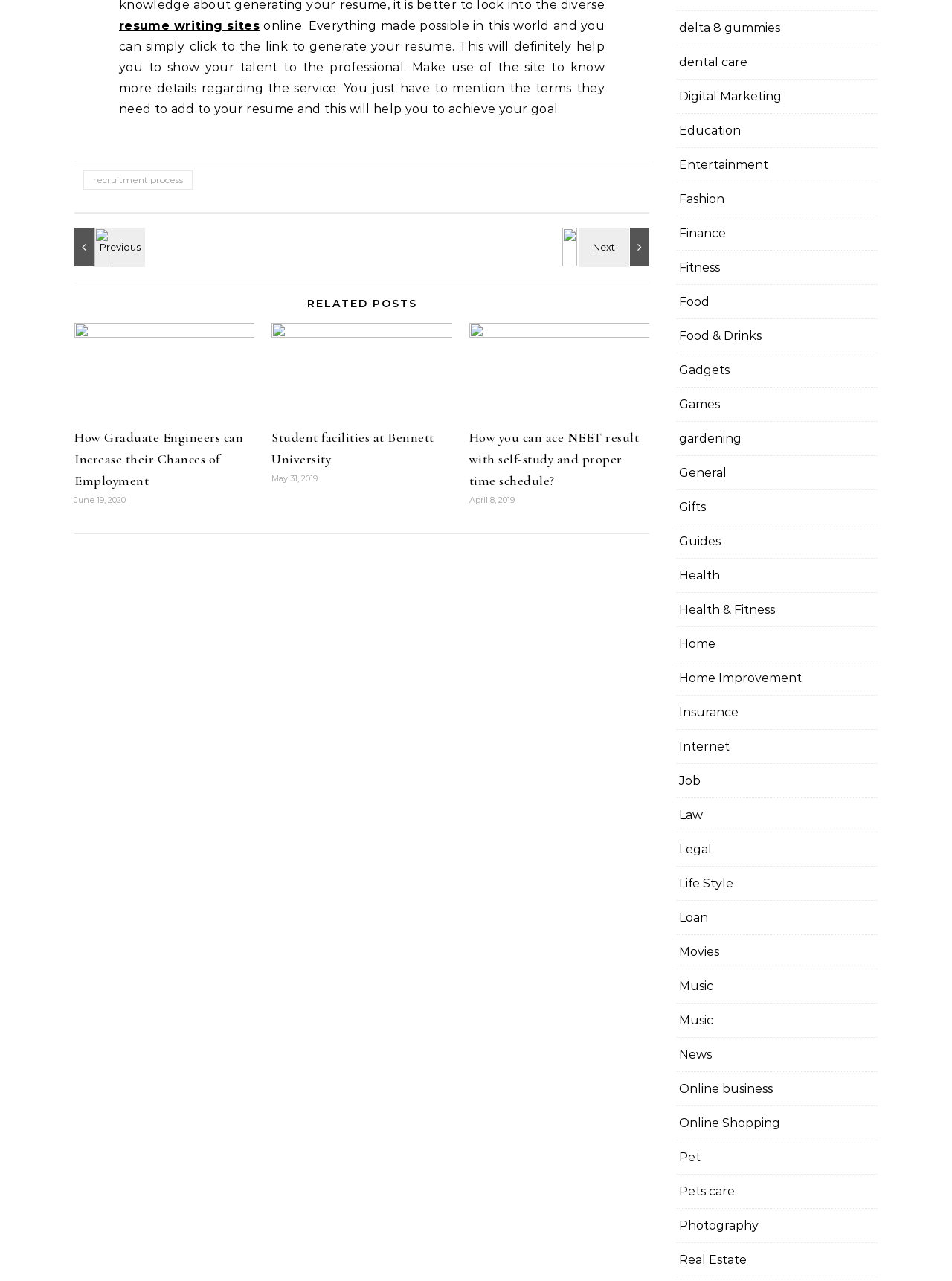Could you provide the bounding box coordinates for the portion of the screen to click to complete this instruction: "click on the link to generate your resume"?

[0.125, 0.015, 0.273, 0.026]